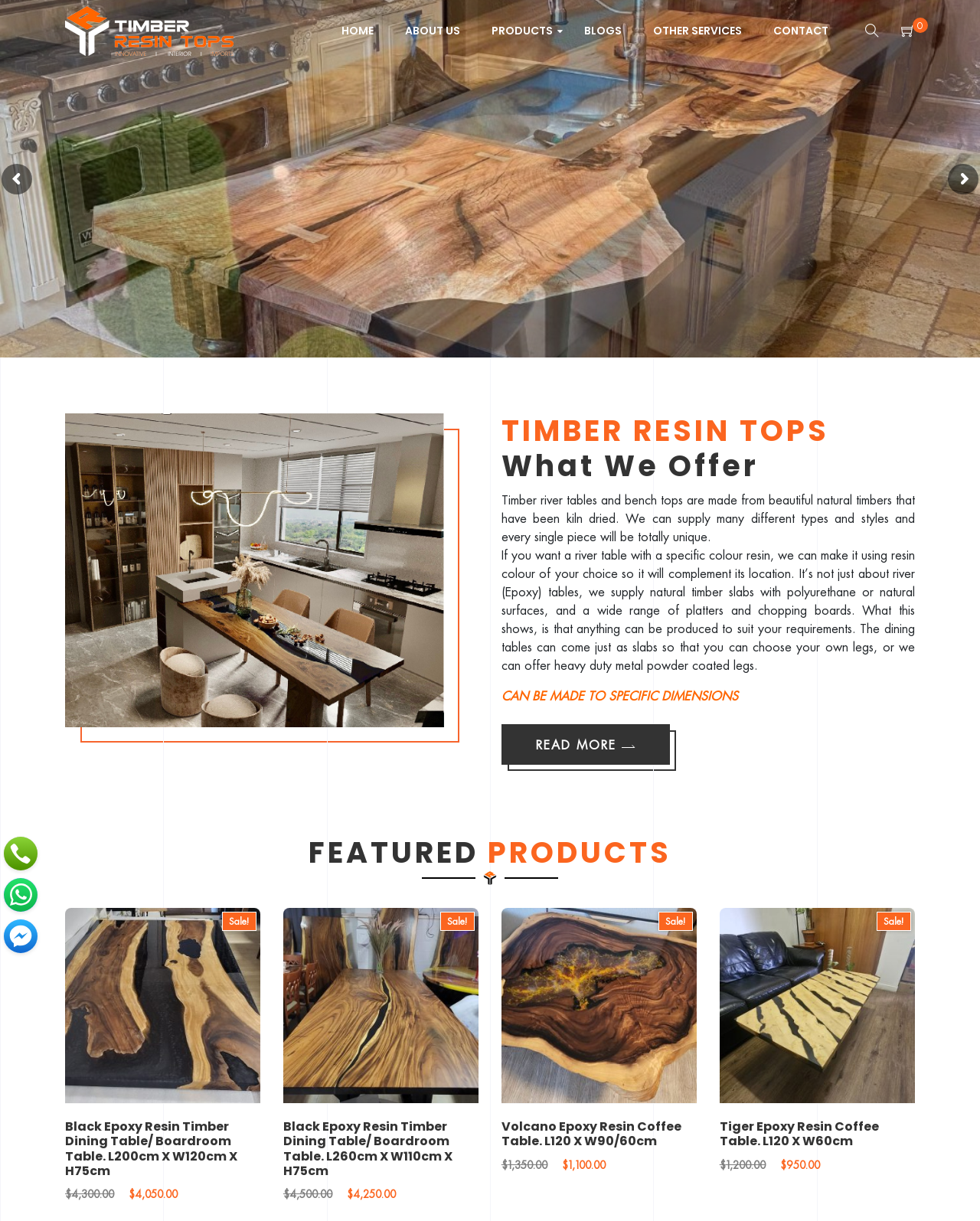What type of products are featured on this webpage?
Analyze the image and provide a thorough answer to the question.

Based on the webpage content, I can see that there are multiple products listed with descriptions and prices, and they all seem to be related to timber resin tops, such as river tables and bench tops.